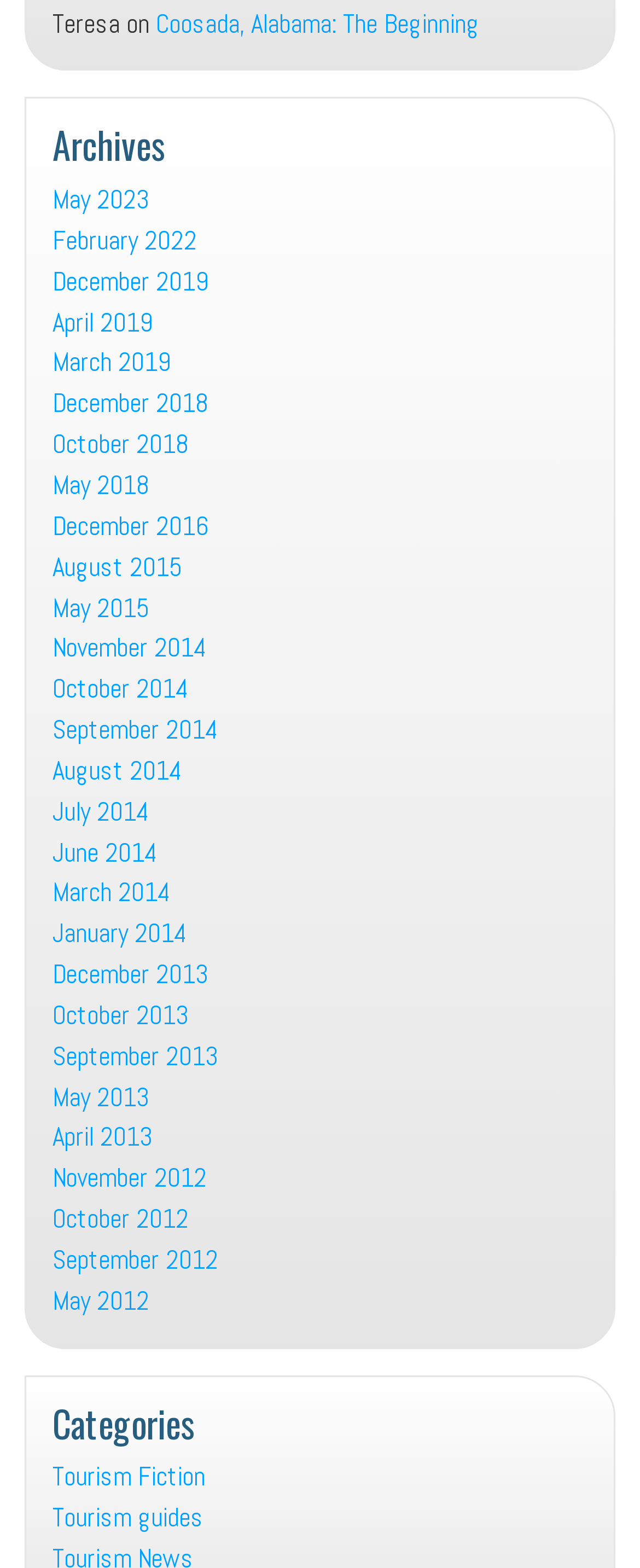Please identify the coordinates of the bounding box for the clickable region that will accomplish this instruction: "Browse Tourism guides".

[0.082, 0.957, 0.918, 0.981]